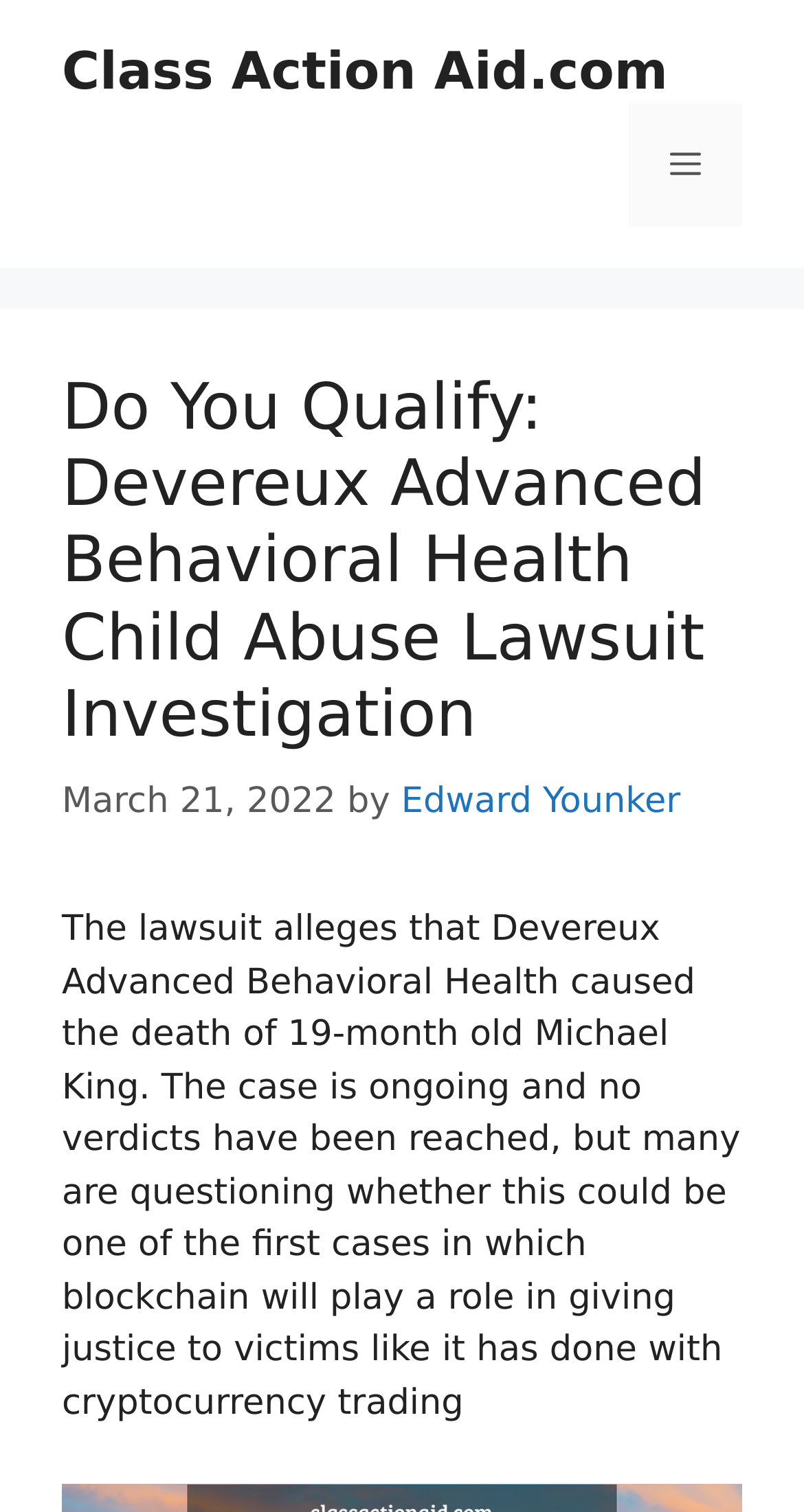Please provide a one-word or short phrase answer to the question:
What is the date of the article?

March 21, 2022